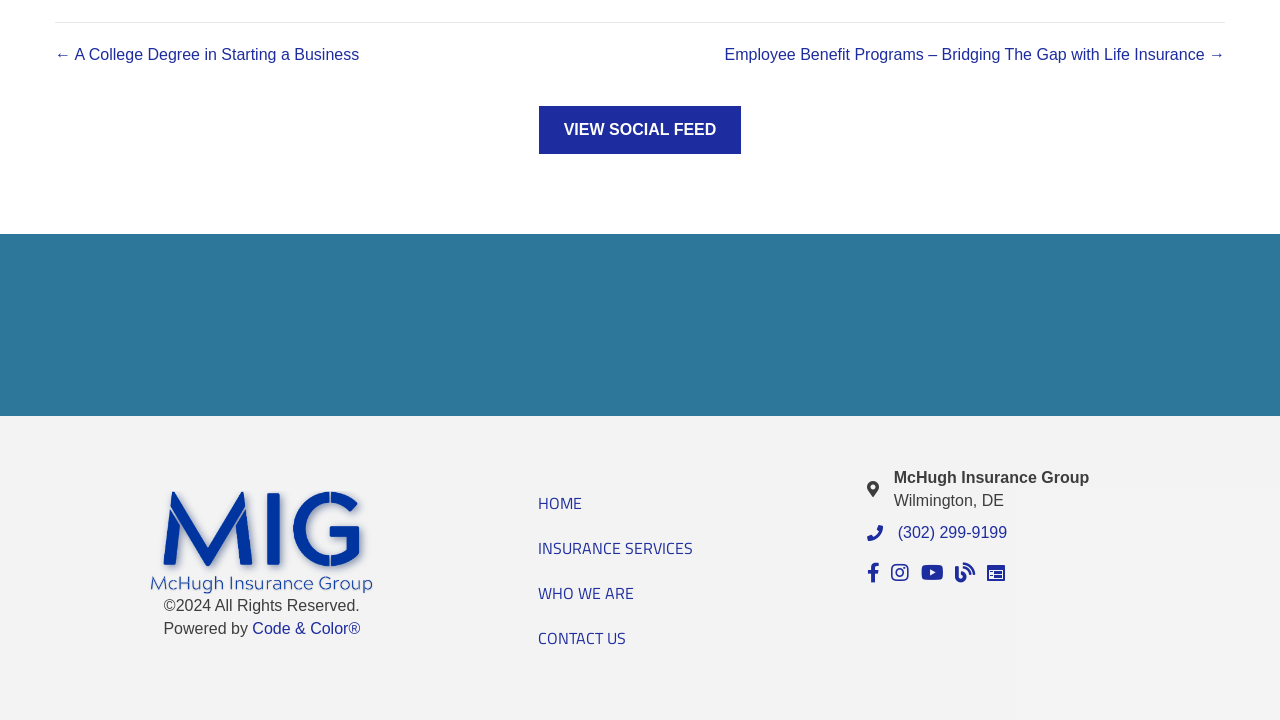Please respond in a single word or phrase: 
What is the location of the company?

Wilmington, DE